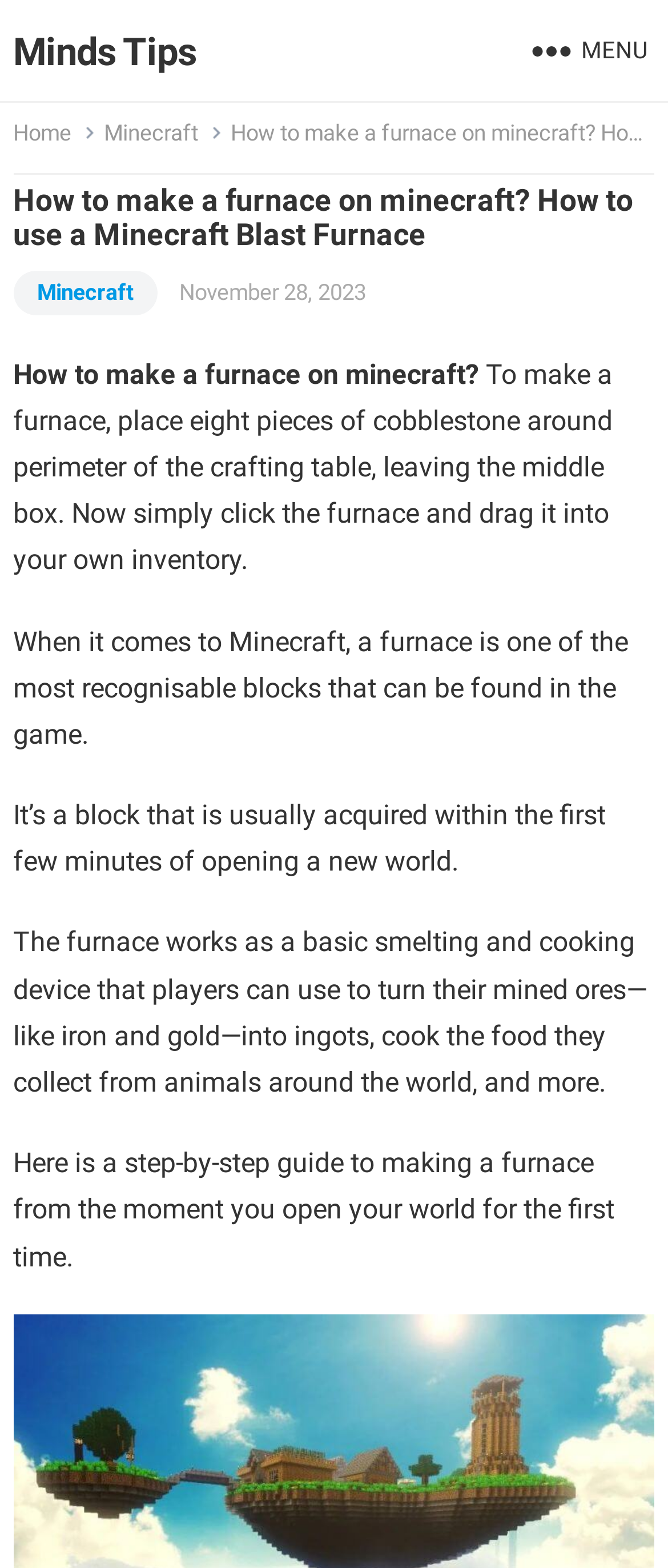When can a furnace be acquired in Minecraft?
Utilize the image to construct a detailed and well-explained answer.

The webpage states that a furnace is one of the most recognizable blocks in Minecraft and is usually acquired within the first few minutes of opening a new world.